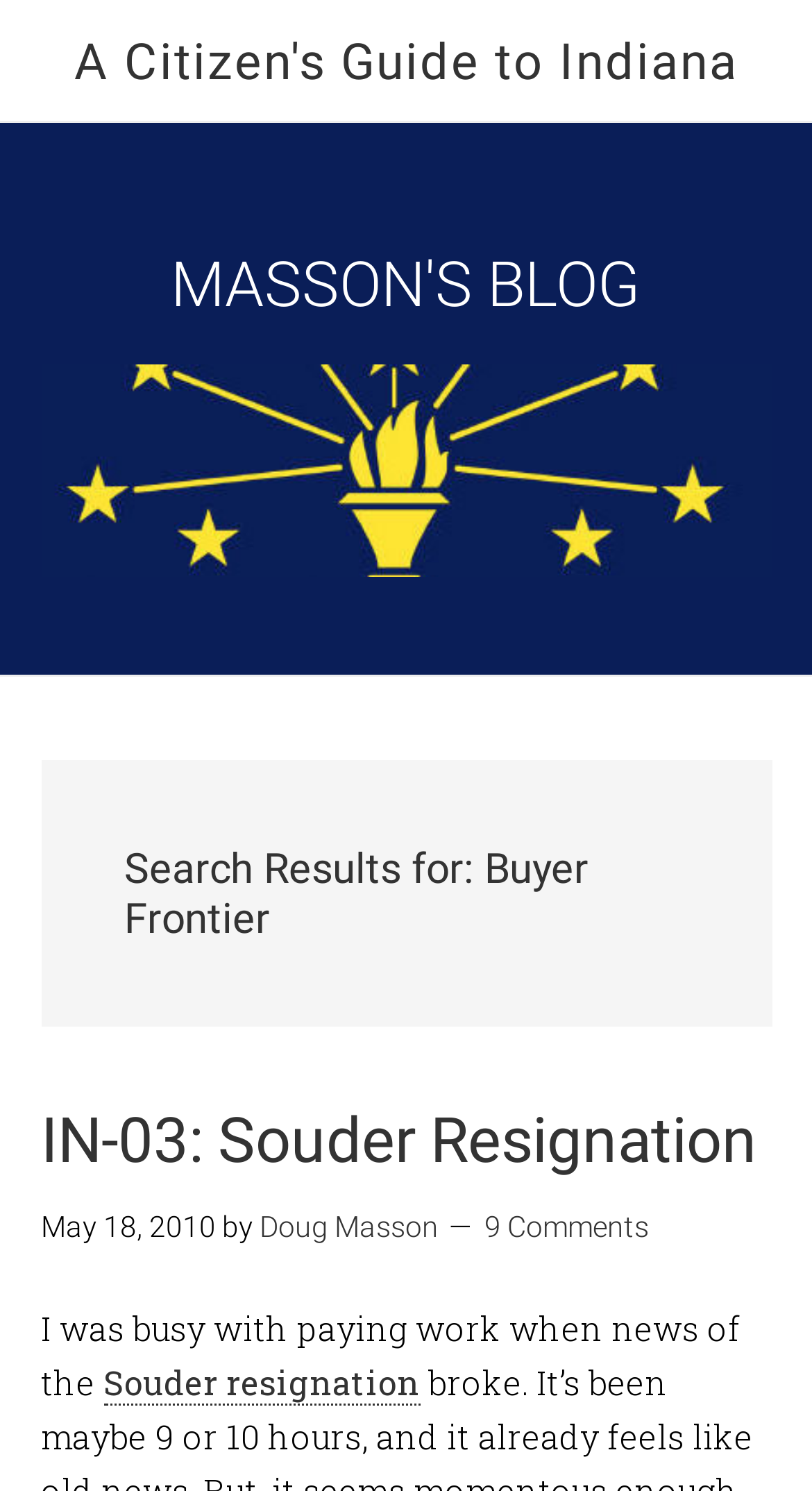Give a comprehensive overview of the webpage, including key elements.

The webpage appears to be a search results page, specifically showing the second page of results for the query "Buyer Frontier" on a website called "A Citizen's Guide to Indiana". 

At the top of the page, there is a link to "A Citizen's Guide to Indiana" situated almost at the center of the page. Below this link, there is a complementary section that spans almost the entire width of the page, containing an image that takes up most of the section's height.

The main content of the page is a search result list, headed by a title "Search Results for: Buyer Frontier" located roughly at the top third of the page. This list contains a single search result, which is an article titled "IN-03: Souder Resignation". The article title is a link, and it is accompanied by a timestamp "May 18, 2010", an author "Doug Masson", and a comment count "9 Comments". 

The article summary is a short paragraph of text that starts with "I was busy with paying work when news of the" and contains a link to "Souder resignation". This summary is situated below the article title and metadata.